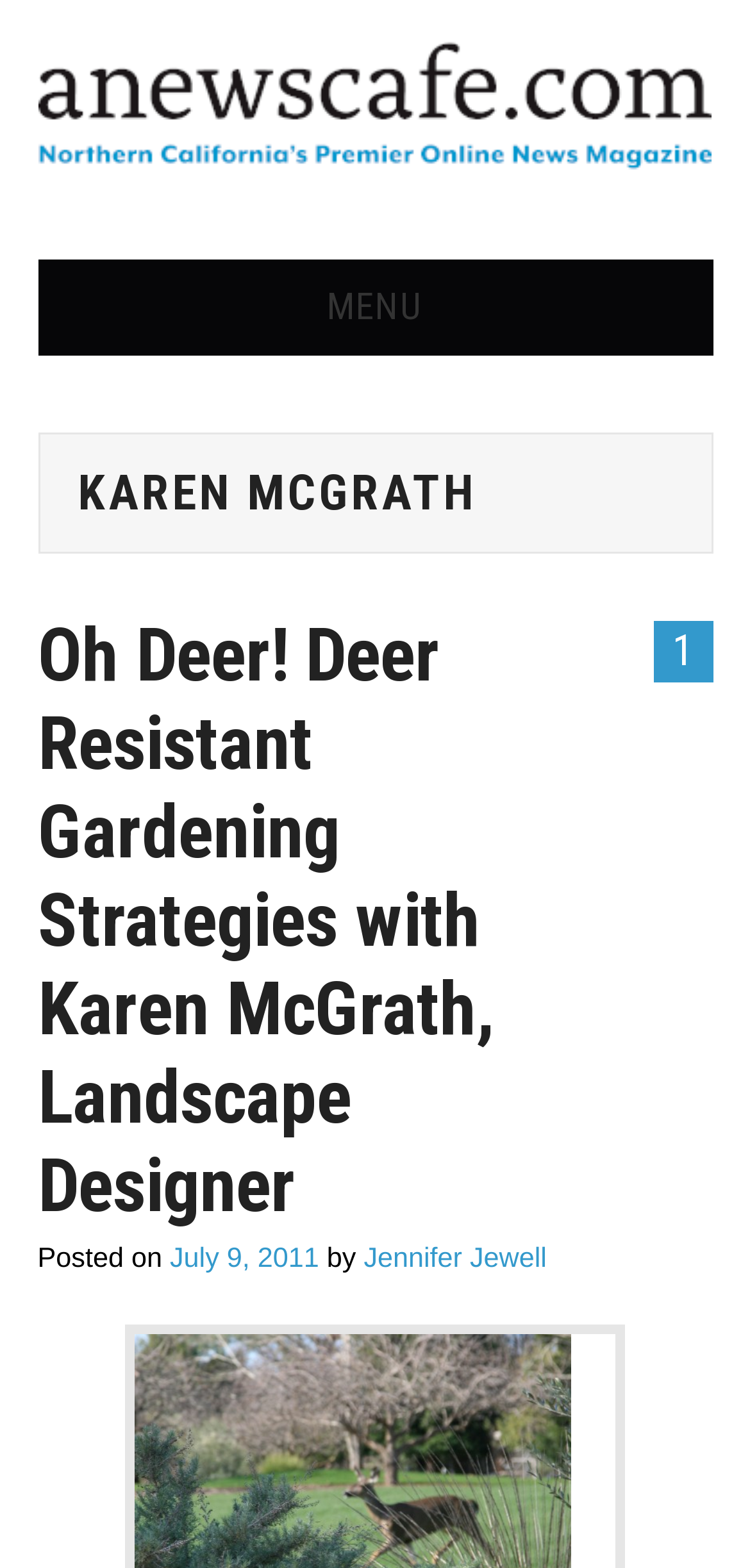Locate the bounding box coordinates of the clickable region necessary to complete the following instruction: "check recipes". Provide the coordinates in the format of four float numbers between 0 and 1, i.e., [left, top, right, bottom].

[0.05, 0.414, 0.712, 0.476]